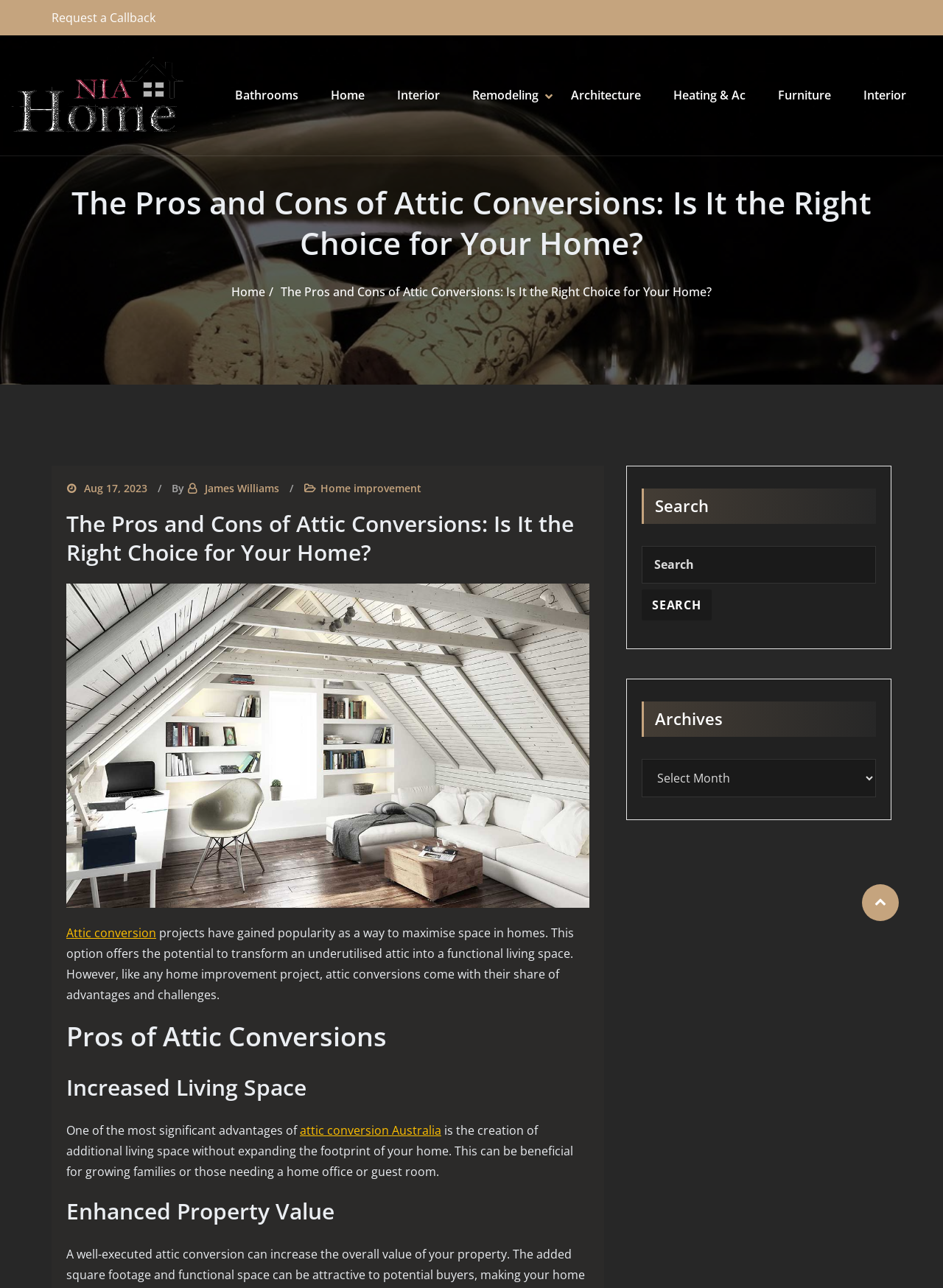Provide the bounding box coordinates of the HTML element described as: "parent_node: Skip to the content". The bounding box coordinates should be four float numbers between 0 and 1, i.e., [left, top, right, bottom].

[0.914, 0.686, 0.953, 0.715]